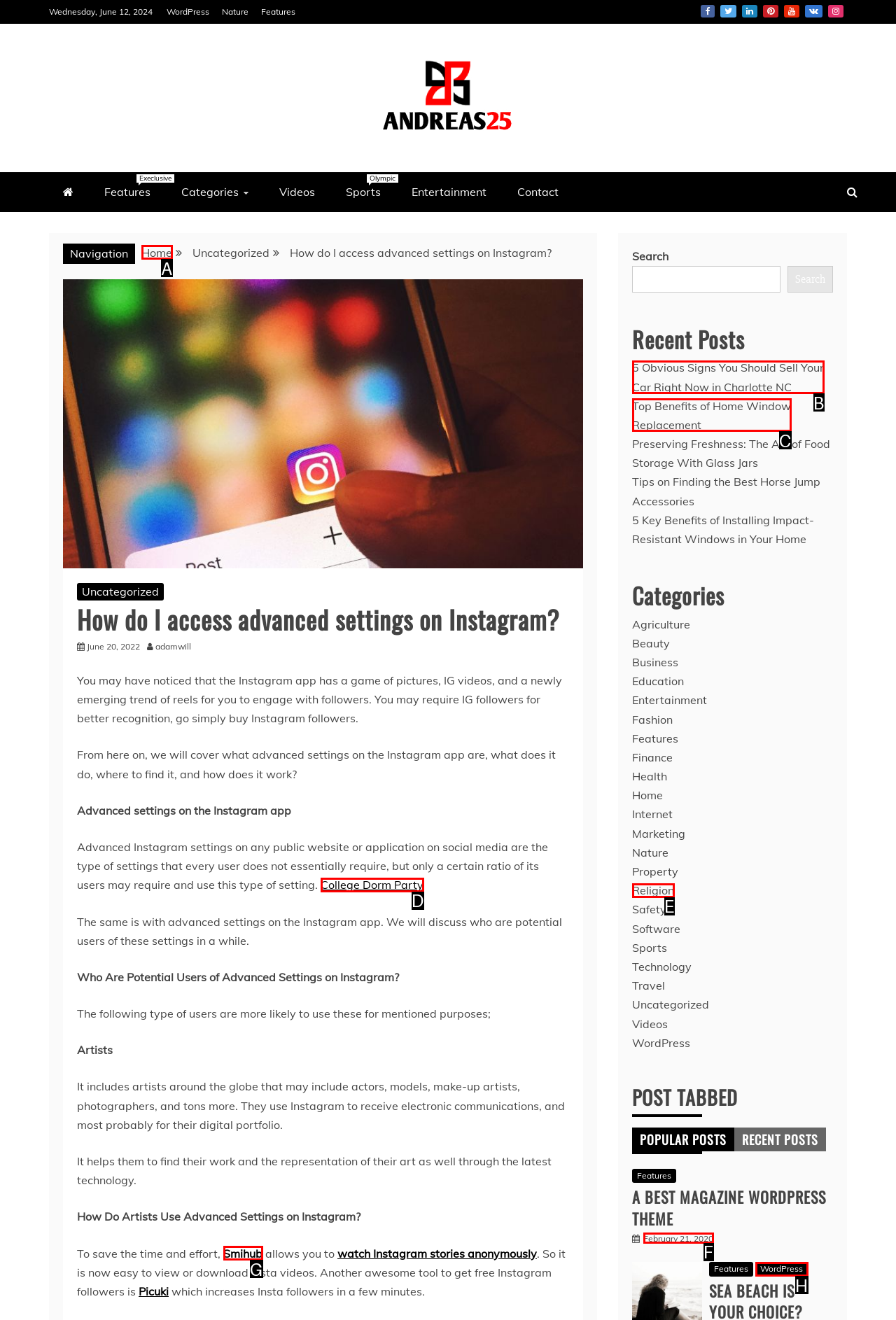Refer to the element description: College Dorm Party and identify the matching HTML element. State your answer with the appropriate letter.

D